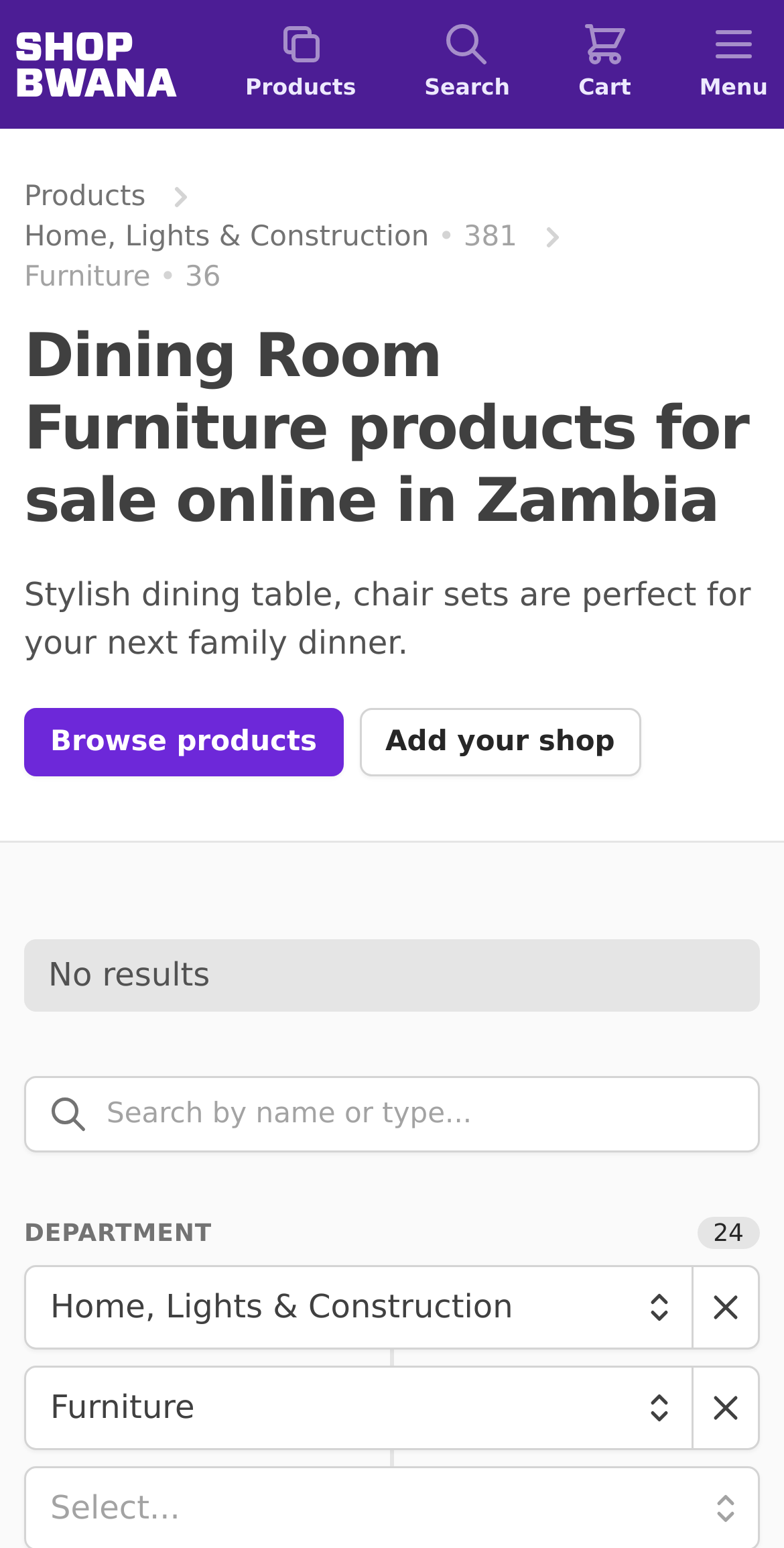Provide a thorough description of the webpage you see.

This webpage appears to be an e-commerce platform focused on furniture, specifically dining room furniture in Zambia. At the top, there is a navigation bar with links to "Products" and buttons for "Search", "Cart", and "Menu". 

Below the navigation bar, there are two sections. On the left, there are links to categories, including "Products" and "Home, Lights & Construction", with corresponding images. On the right, there is a heading that reads "Dining Room Furniture products for sale online in Zambia". 

Underneath the heading, there is a brief description that says "Stylish dining table, chair sets are perfect for your next family dinner." Below this description, there is a call-to-action button to "Browse products". 

Further down, there is a search box where users can search by name or type. There are also several buttons and links to filter products by department, including "DEPARTMENT", "Home, Lights & Construction", and "Furniture". Some of these buttons have corresponding images. 

At the bottom of the page, there is a message that says "No results", suggesting that the user's search query did not return any results. There is also a small image below this message.